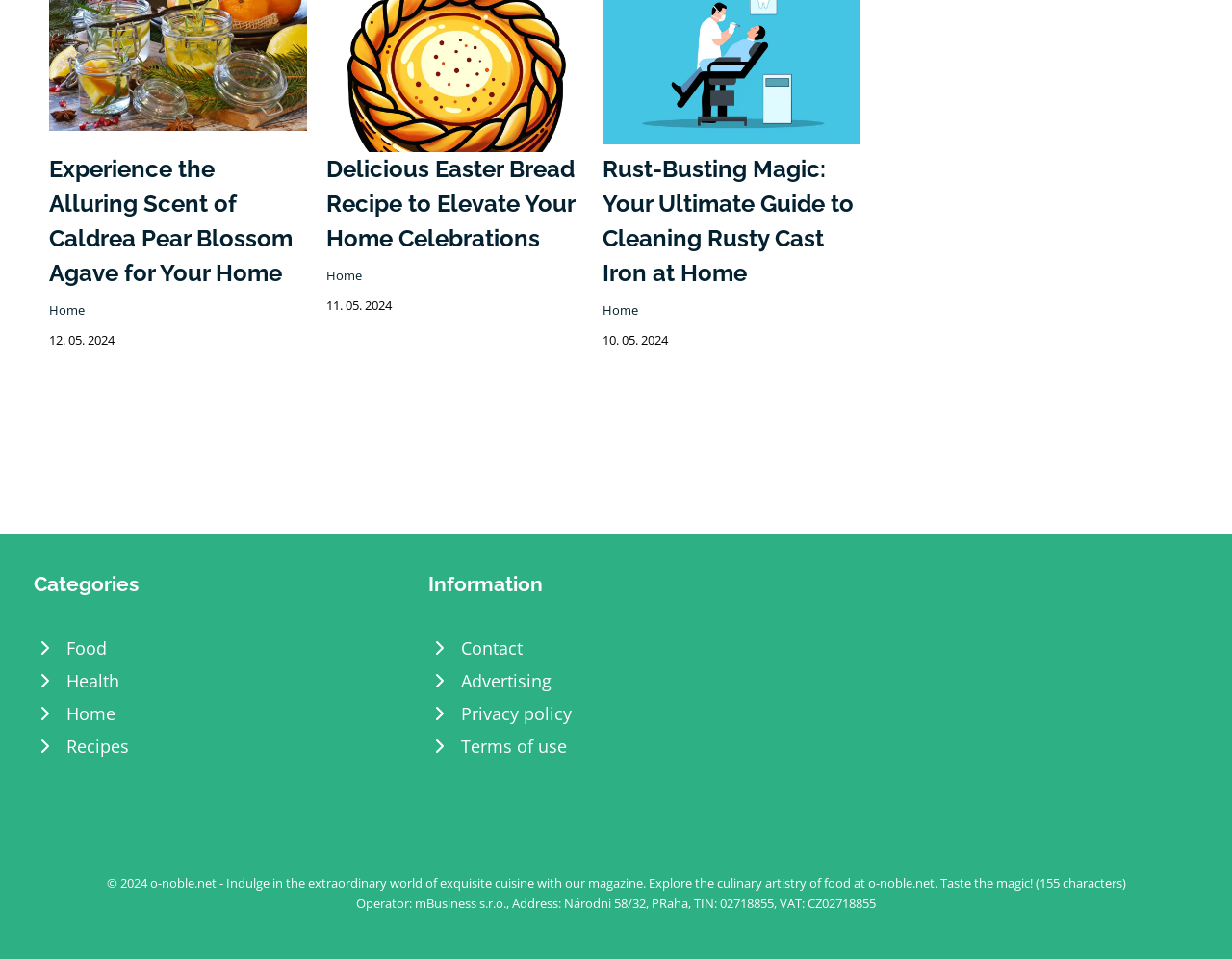Locate the bounding box coordinates of the item that should be clicked to fulfill the instruction: "Read Easter Bread Recipe article".

[0.265, 0.159, 0.474, 0.267]